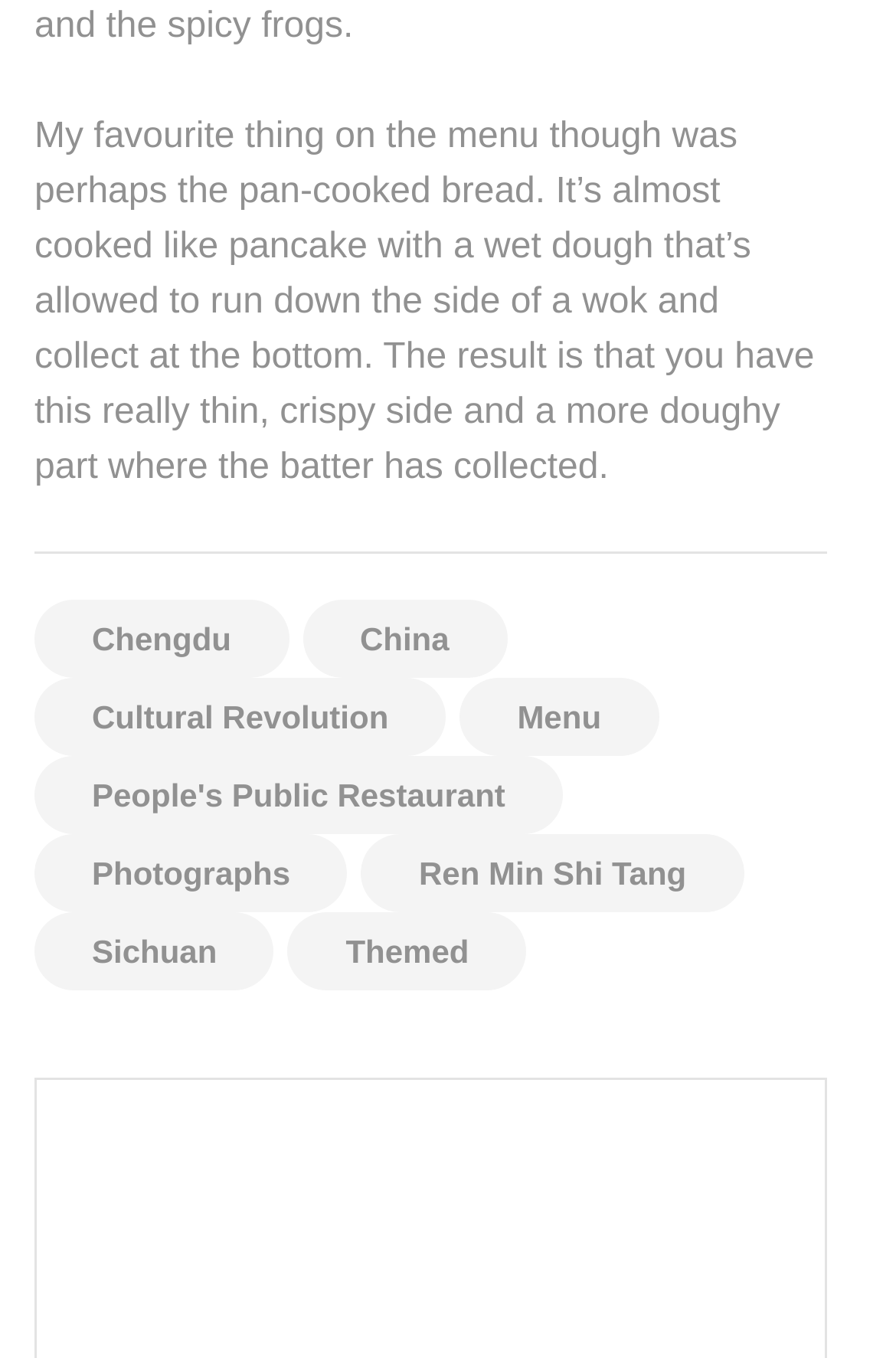Determine the bounding box coordinates for the clickable element to execute this instruction: "Explore Sichuan". Provide the coordinates as four float numbers between 0 and 1, i.e., [left, top, right, bottom].

[0.038, 0.672, 0.306, 0.729]